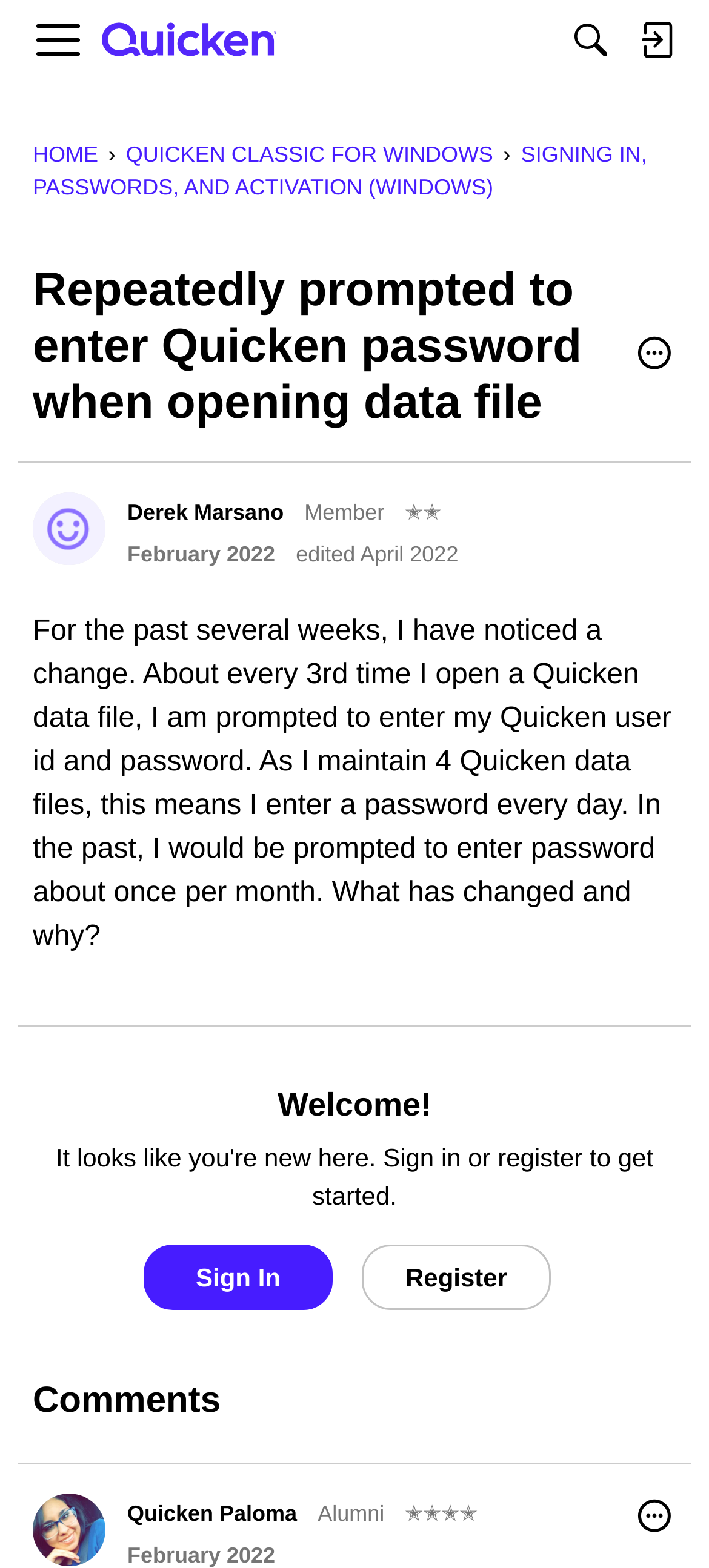Analyze the image and answer the question with as much detail as possible: 
How many Quicken data files does the user maintain?

I found this information by reading the text content of the static text element which says 'For the past several weeks, I have noticed a change. About every 3rd time I open a Quicken data file, I am prompted to enter my Quicken user id and password. As I maintain 4 Quicken data files, this means I enter a password every day.'